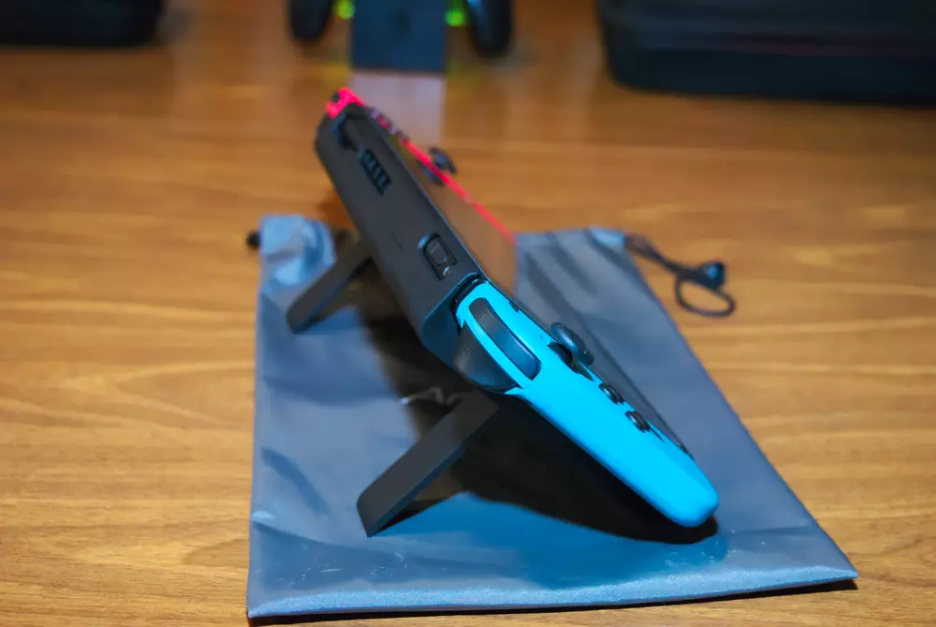What is the signature color scheme of the console?
Utilize the information in the image to give a detailed answer to the question.

The caption highlights the vibrant red and blue Joy-Con controllers, which are a distinctive feature of the Nintendo Switch console, indicating its signature color scheme.